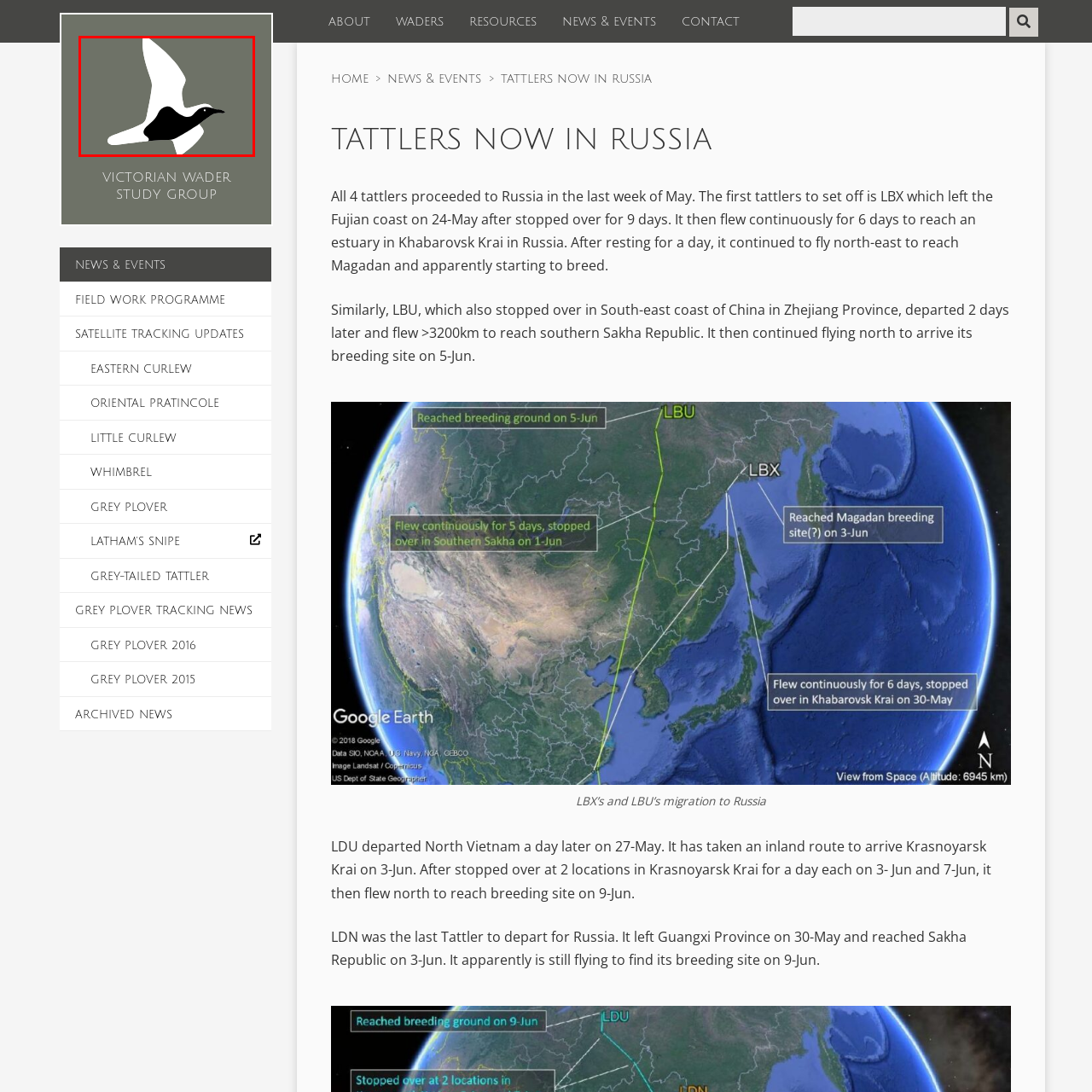Direct your attention to the part of the image marked by the red boundary and give a detailed response to the following question, drawing from the image: Where do the birds migrate to?

The narrative of the migration events from the East Asian coasts to various locations in Russia is aligned with the intricate design of the artwork, emphasizing the bird's features while evoking a sense of movement and freedom.